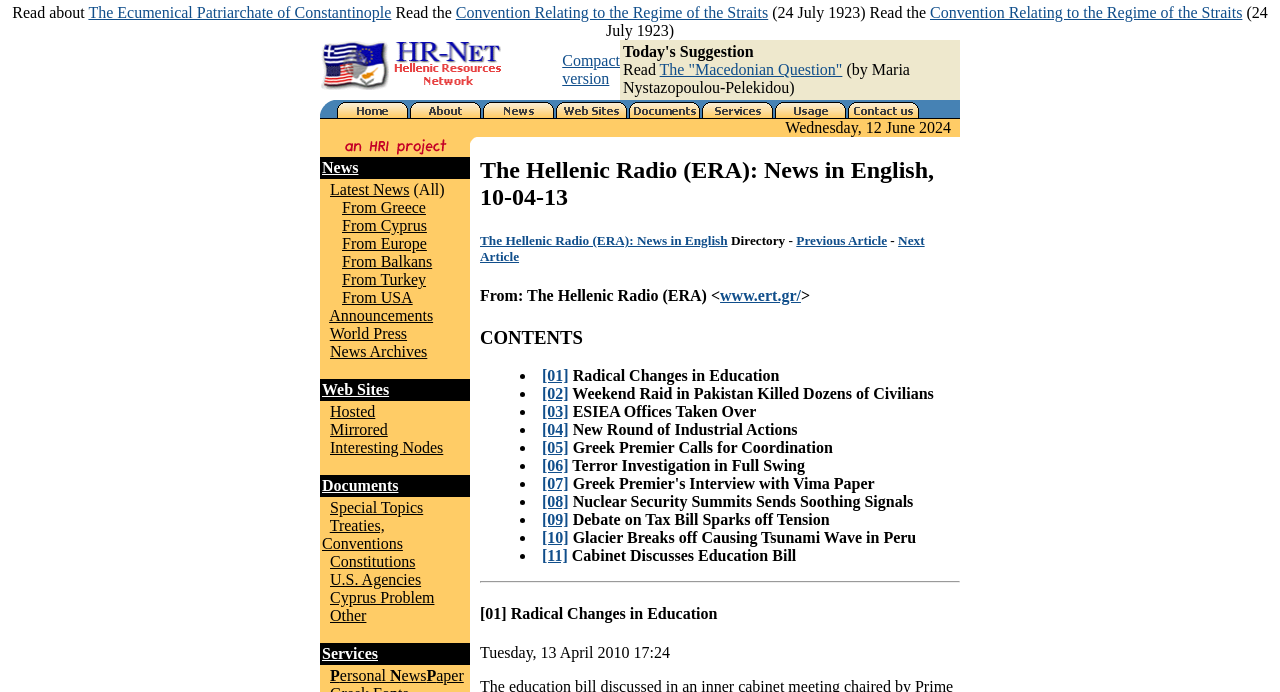What is the main topic of this webpage?
Deliver a detailed and extensive answer to the question.

Based on the webpage structure and content, it appears to be a news webpage, with various news categories and links to news articles.